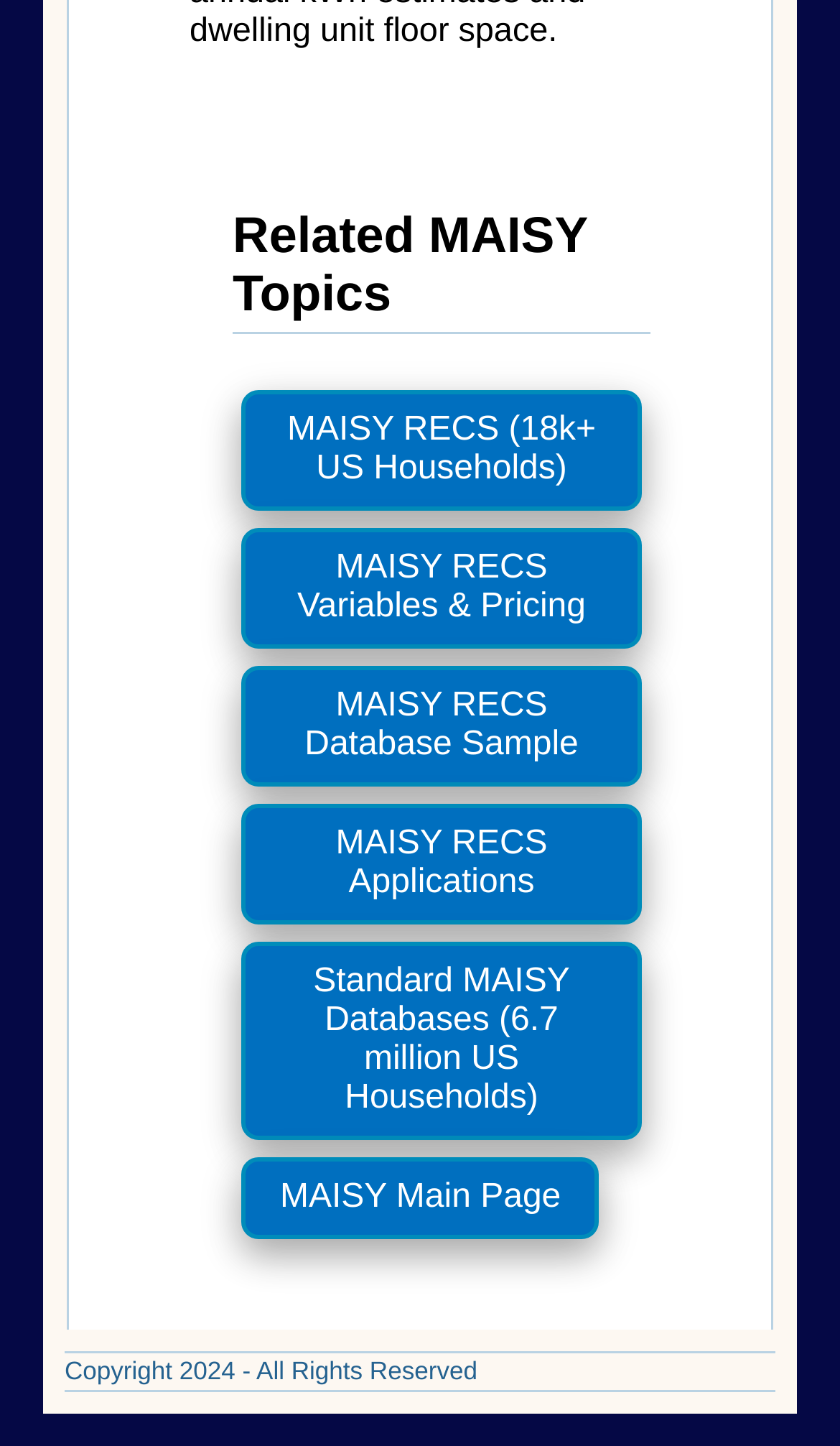Using the details from the image, please elaborate on the following question: What are the topics related to MAISY?

Based on the webpage, there is a section titled 'Related MAISY Topics' which contains a list of buttons. These buttons are labeled as 'MAISY RECS (18k+ US Households)', 'MAISY RECS Variables & Pricing', 'MAISY RECS Database Sample', 'MAISY RECS Applications', 'Standard MAISY Databases (6.7 million US Households)', and 'MAISY Main Page'. Therefore, the topics related to MAISY are MAISY RECS, MAISY Databases, and MAISY Main Page.